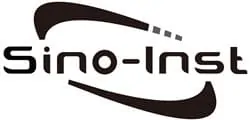Describe all the elements in the image extensively.

The image displays the logo of Sino-Inst, a professional partner in measurement and control technologies. The design features a sleek, modern aesthetic with a stylized, elongated oval surrounding the name "Sino-Inst," which is rendered in bold, uppercase letters. The logo emphasizes the company's focus on innovation and precision within the industry, specifically highlighting its expertise in technological solutions for high-temperature environments, such as those found in melted salt solar photovoltaic power stations. This image aligns with Sino-Inst's commitment to providing reliable and effective measurement tools essential for modern energy systems.